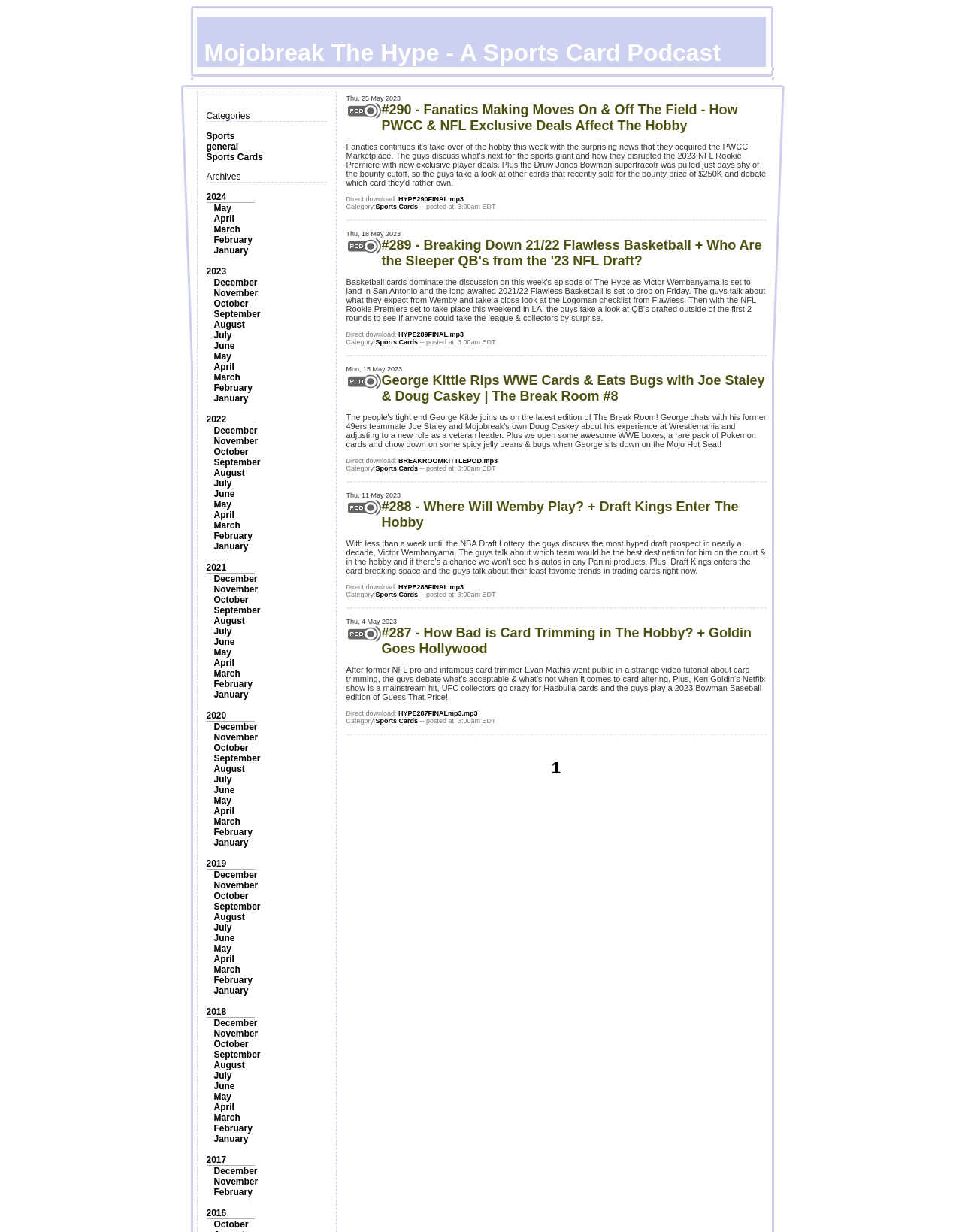Refer to the image and answer the question with as much detail as possible: How many months are listed under the year 2023?

Under the year 2023, all 12 months from January to December are listed as links.